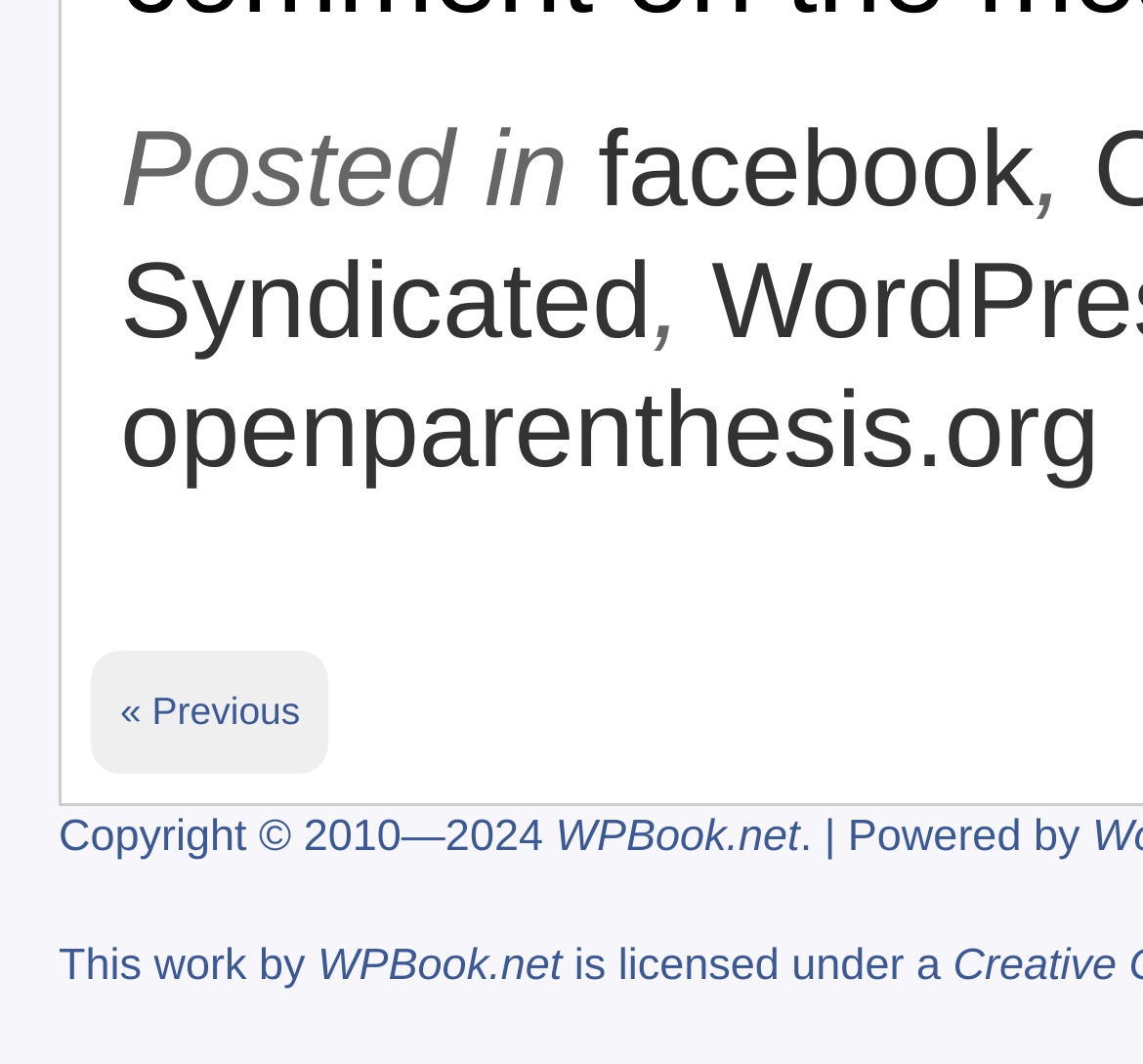Use a single word or phrase to answer the following:
What is the copyright year range?

2010—2024